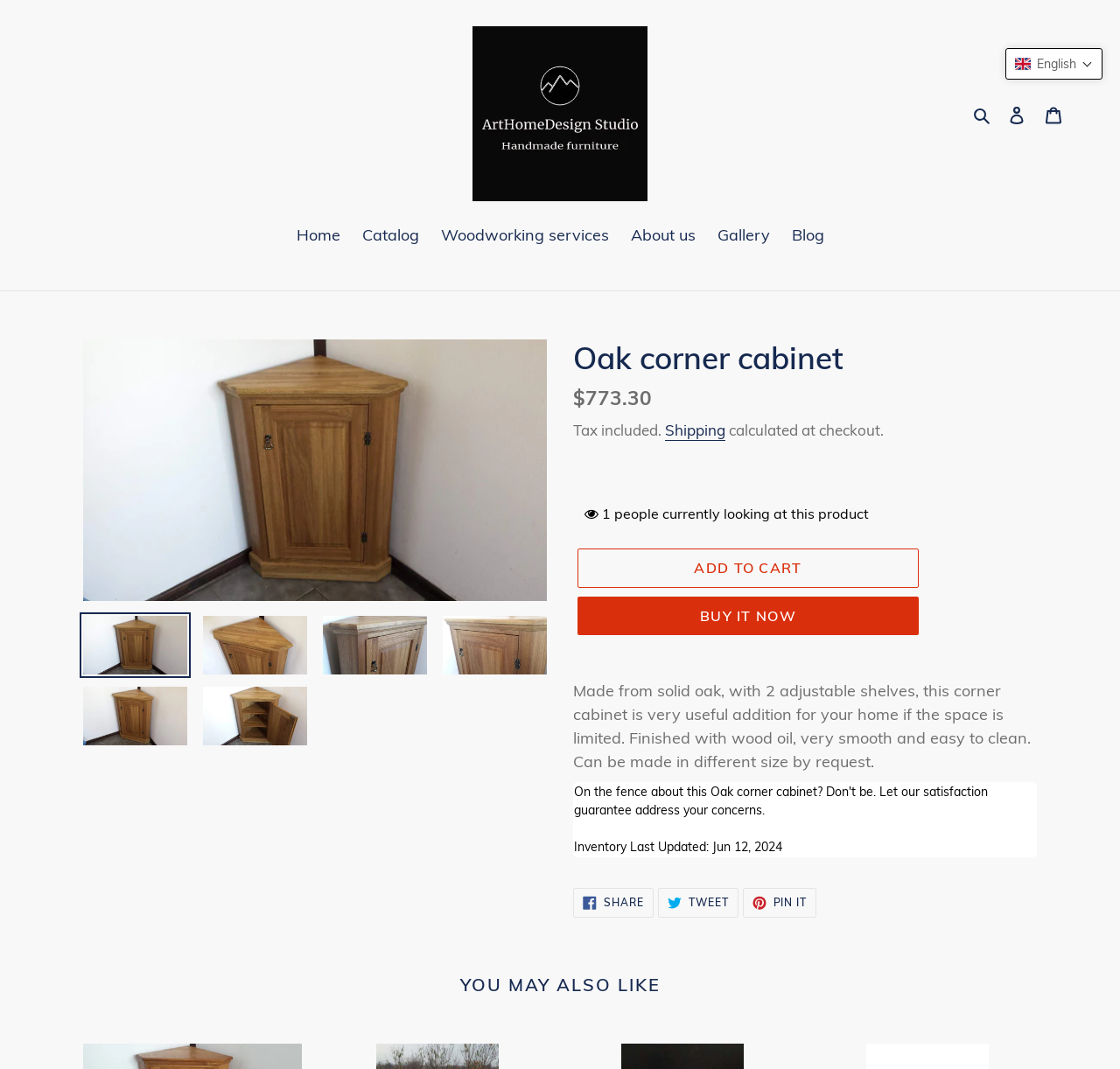Answer the following query concisely with a single word or phrase:
What is the material of the corner cabinet?

Solid oak